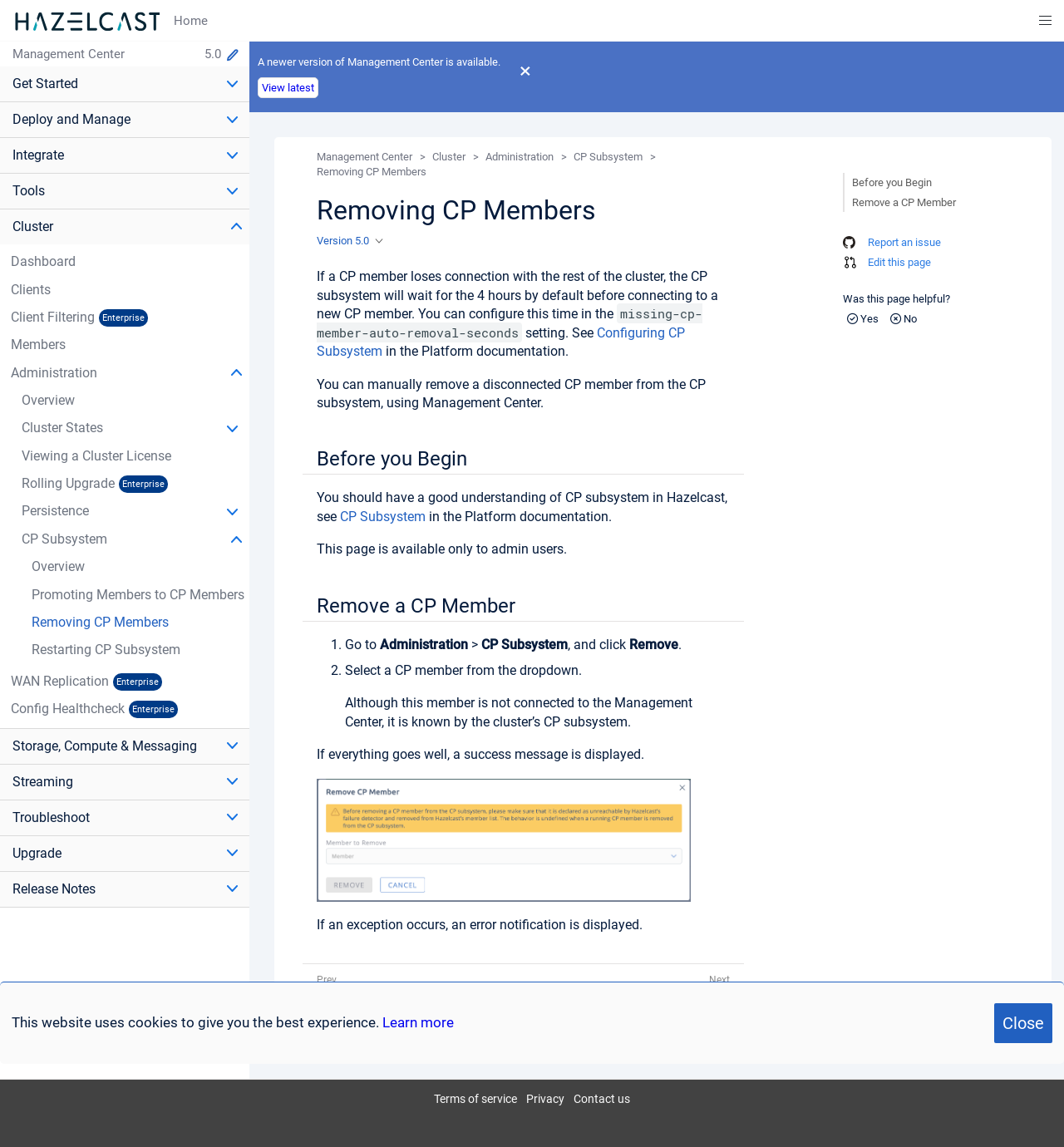Answer the following in one word or a short phrase: 
What is the purpose of the CP subsystem?

Not specified